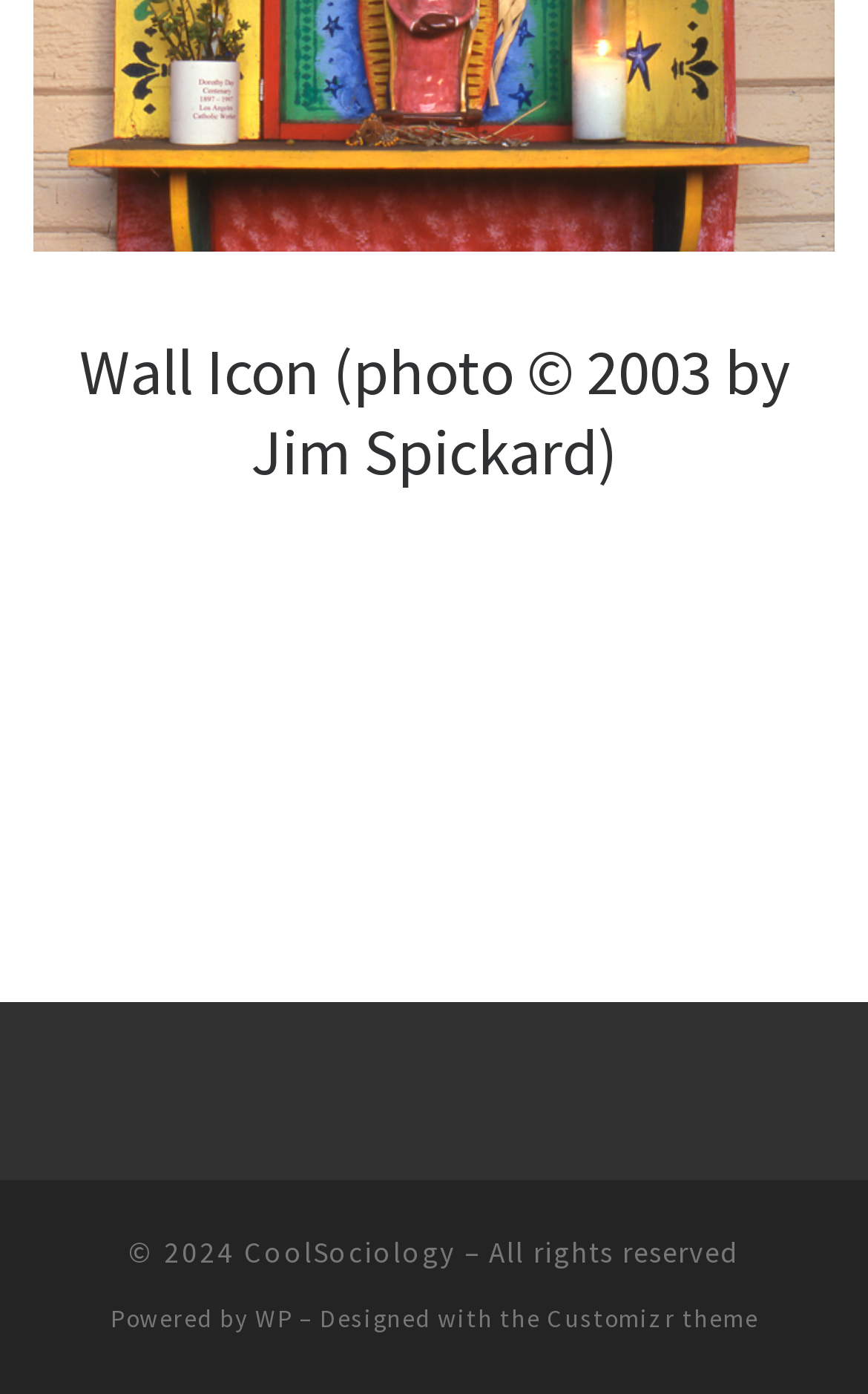What is the name of the theme used?
Using the details shown in the screenshot, provide a comprehensive answer to the question.

I found the theme name by looking at the link element with the text 'Customizr theme' located at the bottom of the page, which is part of the 'Powered by' section.